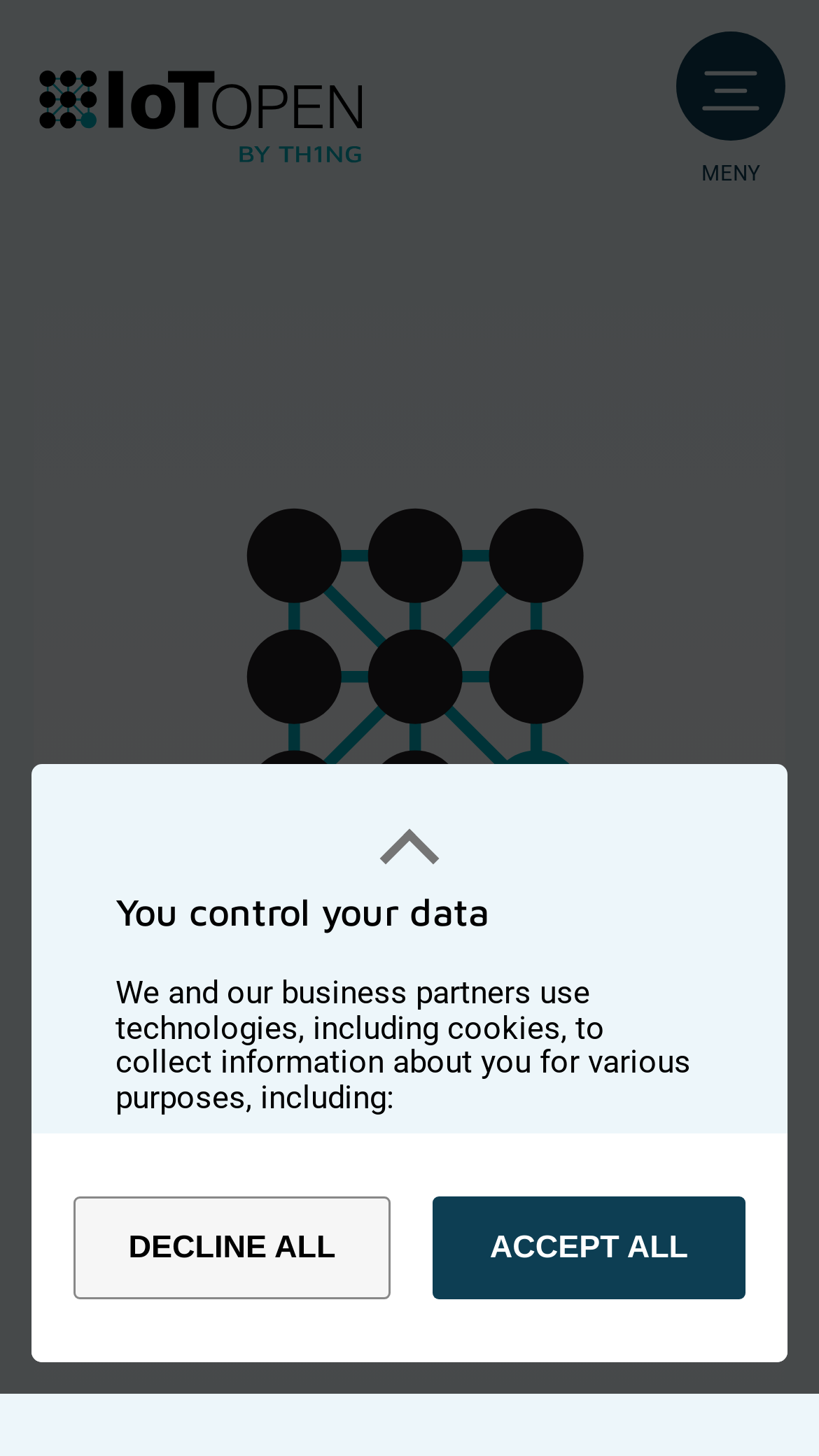Generate a thorough caption that explains the contents of the webpage.

The webpage is titled "Developers - IoTopen" and has a prominent dialog box at the top, taking up most of the screen, with a heading "You control your data". This dialog box contains a button, a checkbox, and a paragraph of text explaining how the website uses cookies and personal data. Below the dialog box, there is a navigation menu with two options: "Decline all" and "Accept all".

At the top left corner of the page, there is a small image and a link. On the top right corner, there is a button and a text "MENY". Below the navigation menu, there is a large figure that takes up most of the screen, containing an image. Above the figure, there is a heading "Resources for IoT Open developers".